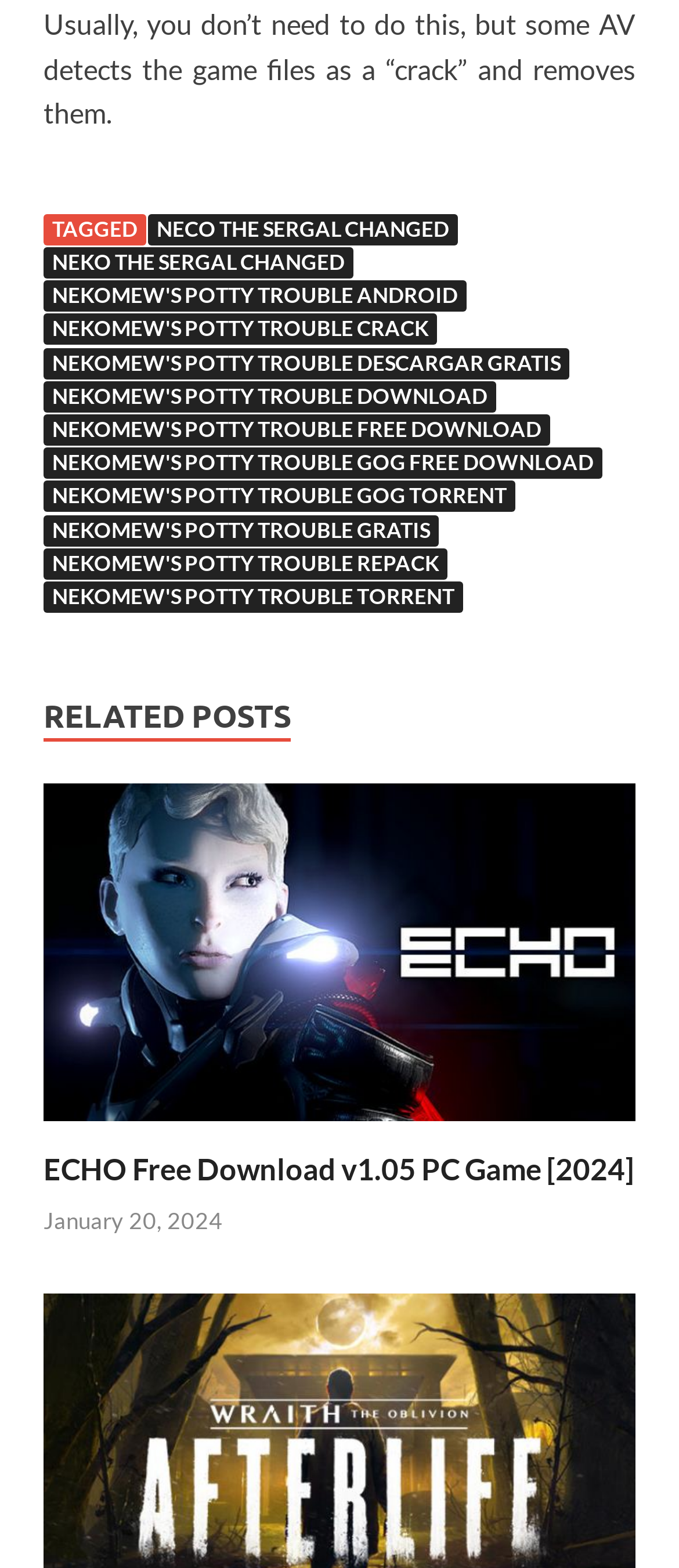How are the posts organized in the webpage?
Look at the image and answer the question with a single word or phrase.

By category